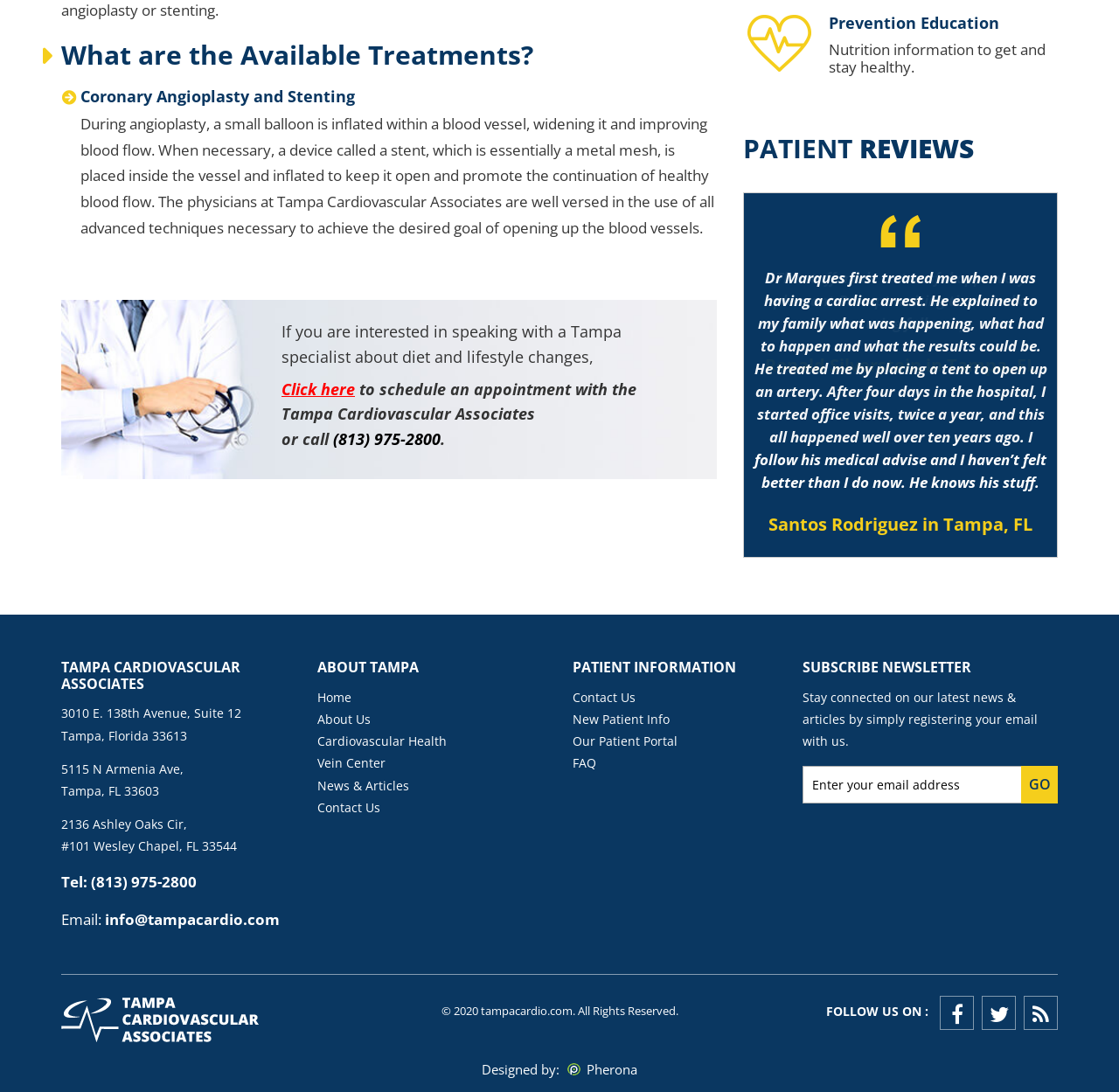What is the purpose of the 'Prevention Education' section?
Please utilize the information in the image to give a detailed response to the question.

I inferred the purpose of the 'Prevention Education' section by reading the static text 'Nutrition information to get and stay healthy.' located below the heading 'Prevention Education', which suggests that this section is related to providing nutrition information for preventive education.